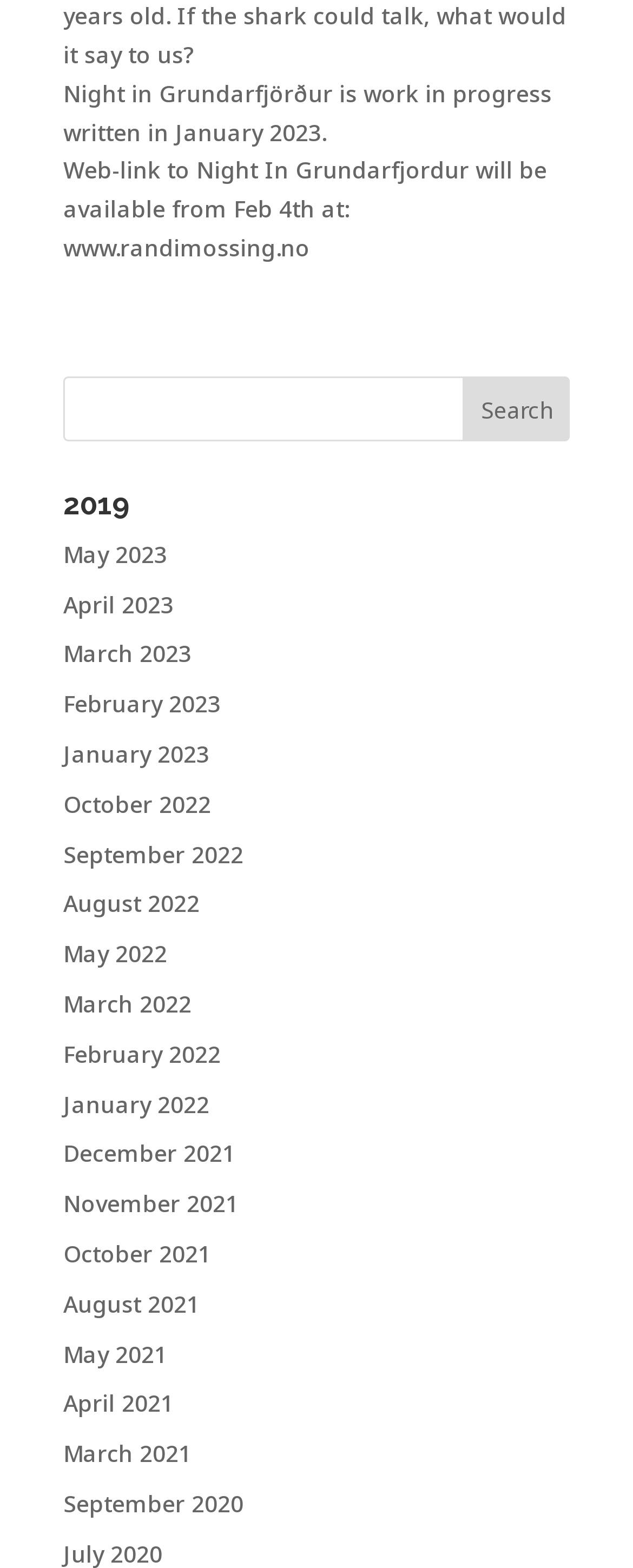Reply to the question below using a single word or brief phrase:
What is the website URL for Night In Grundarfjordur?

www.randimossing.no